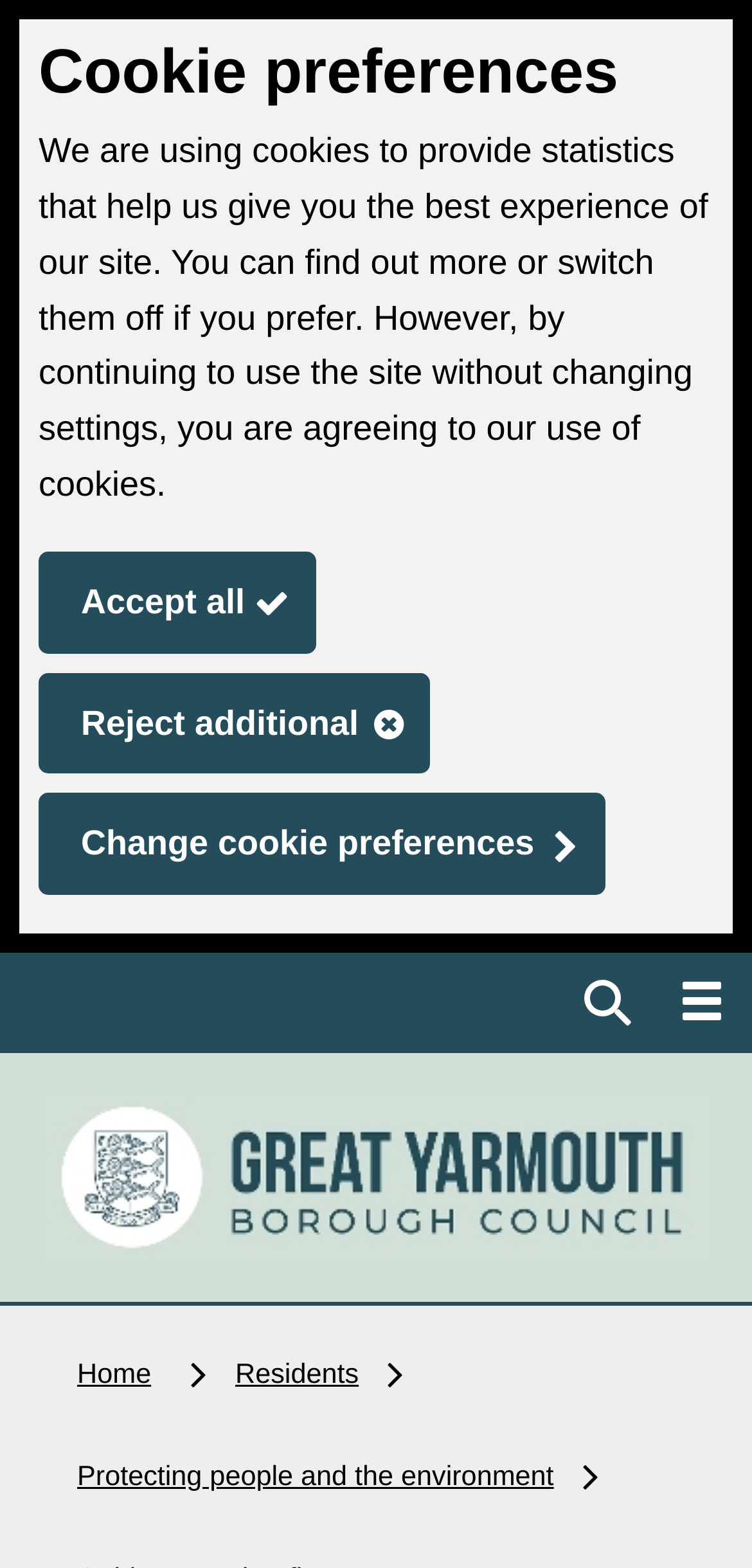Bounding box coordinates are to be given in the format (top-left x, top-left y, bottom-right x, bottom-right y). All values must be floating point numbers between 0 and 1. Provide the bounding box coordinate for the UI element described as: name="q" placeholder="Search for..."

[0.049, 0.695, 0.105, 0.758]